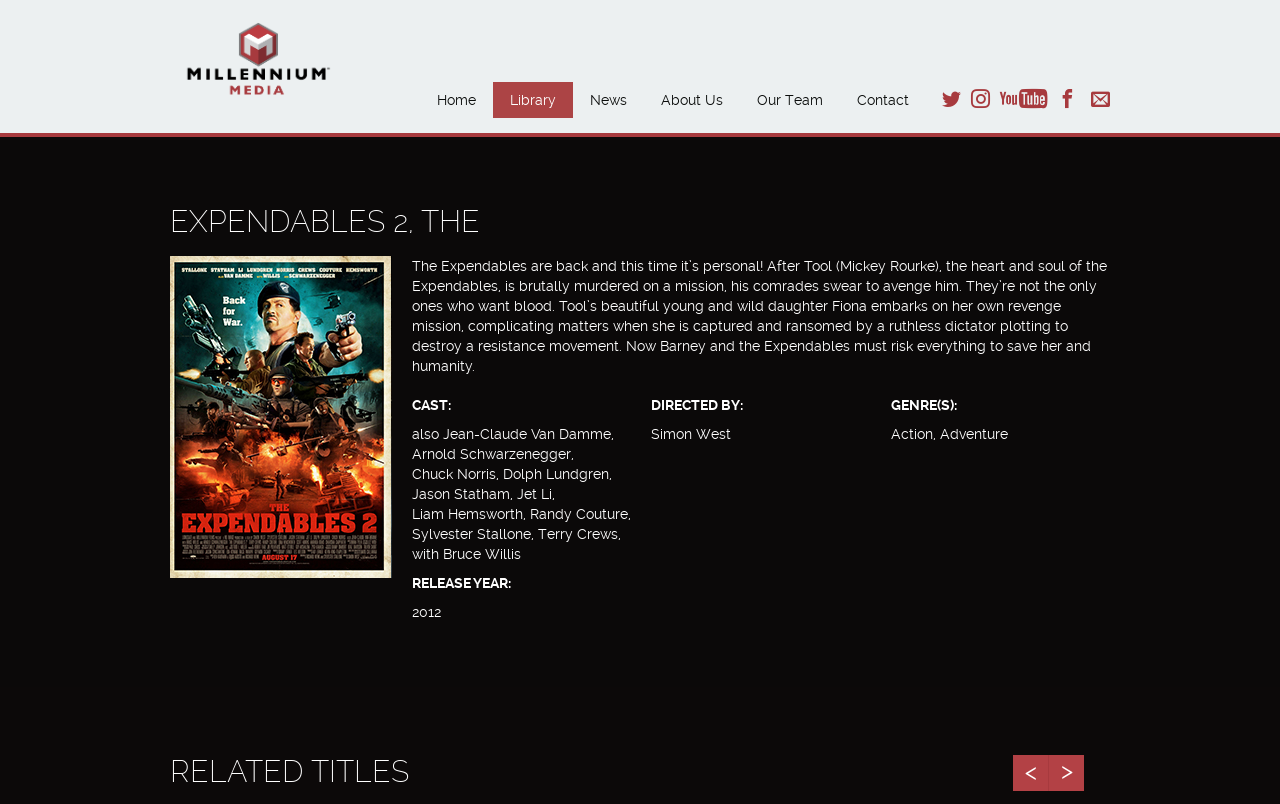What is the name of the movie?
Based on the screenshot, provide your answer in one word or phrase.

Expendables 2